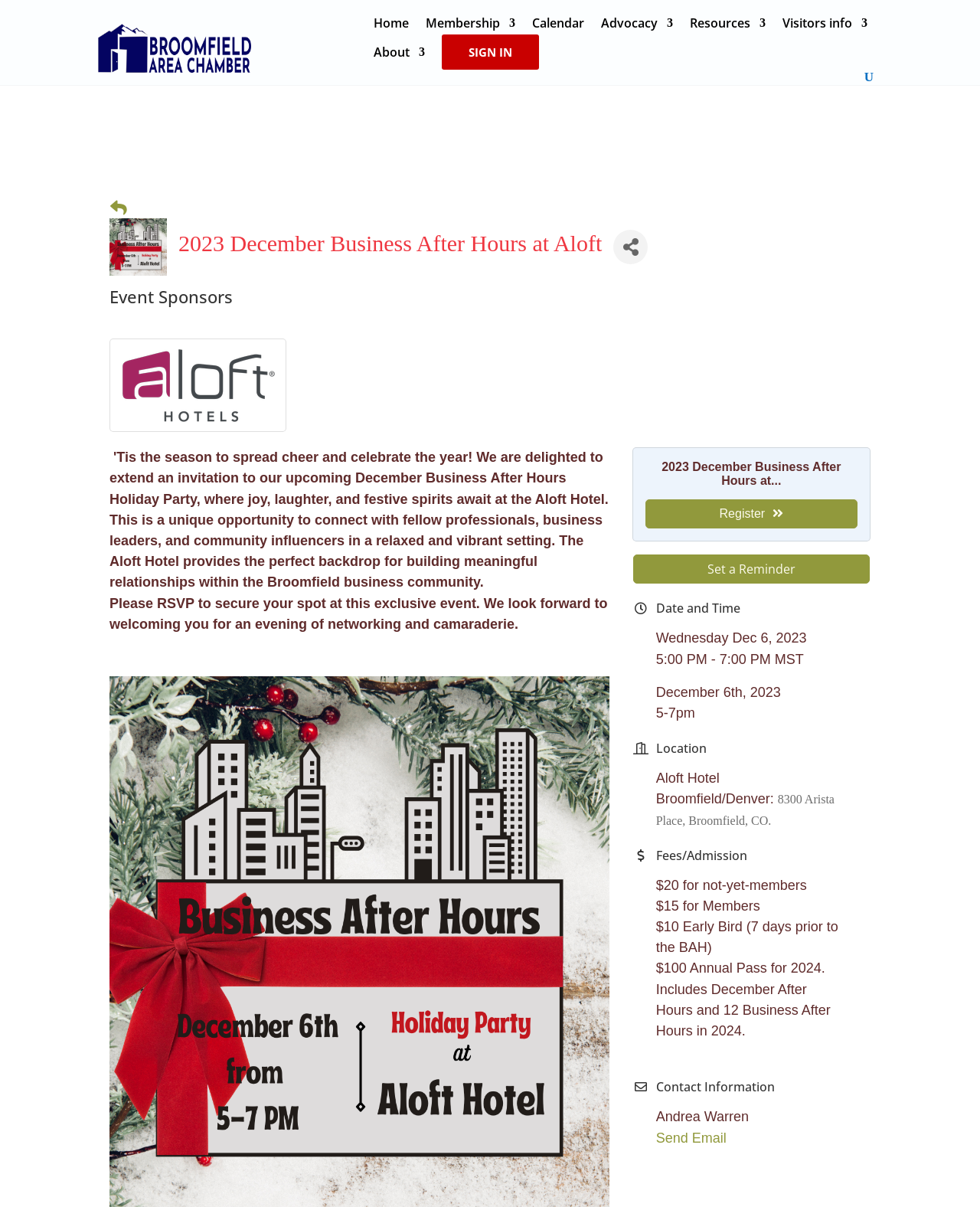Consider the image and give a detailed and elaborate answer to the question: 
What is the purpose of the event?

I found the answer by reading the text 'This is a unique opportunity to connect with fellow professionals, business leaders, and community influencers in a relaxed and vibrant setting... We look forward to welcoming you for an evening of networking and camaraderie.' which suggests that the purpose of the event is for networking and camaraderie.